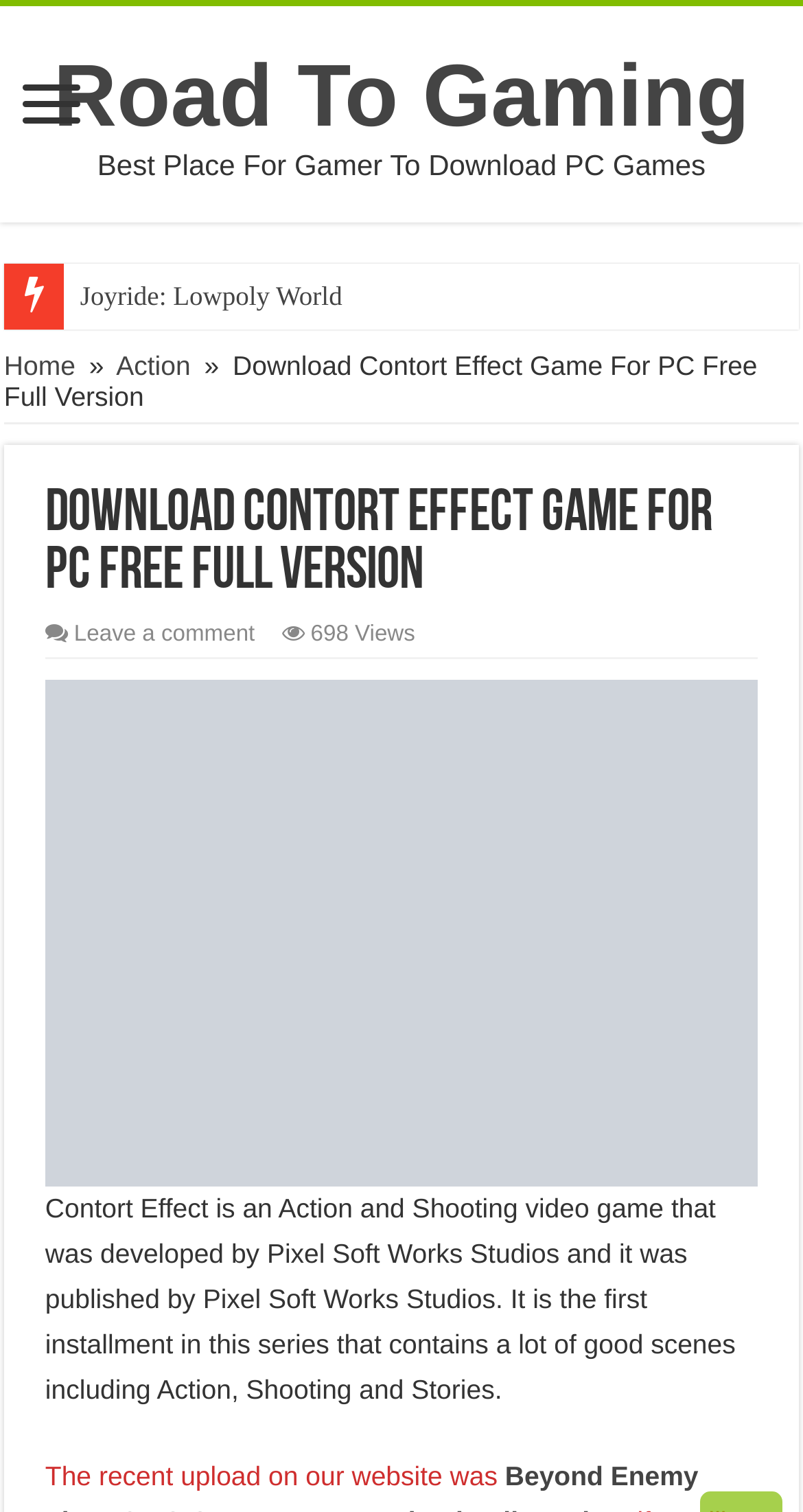Using the information shown in the image, answer the question with as much detail as possible: What is the name of the game being described?

I determined the answer by looking at the heading 'Download Contort Effect Game For PC Free Full Version' and the image caption 'Contort Effect PC Game Free Download', which suggests that the webpage is about the game Contort Effect.